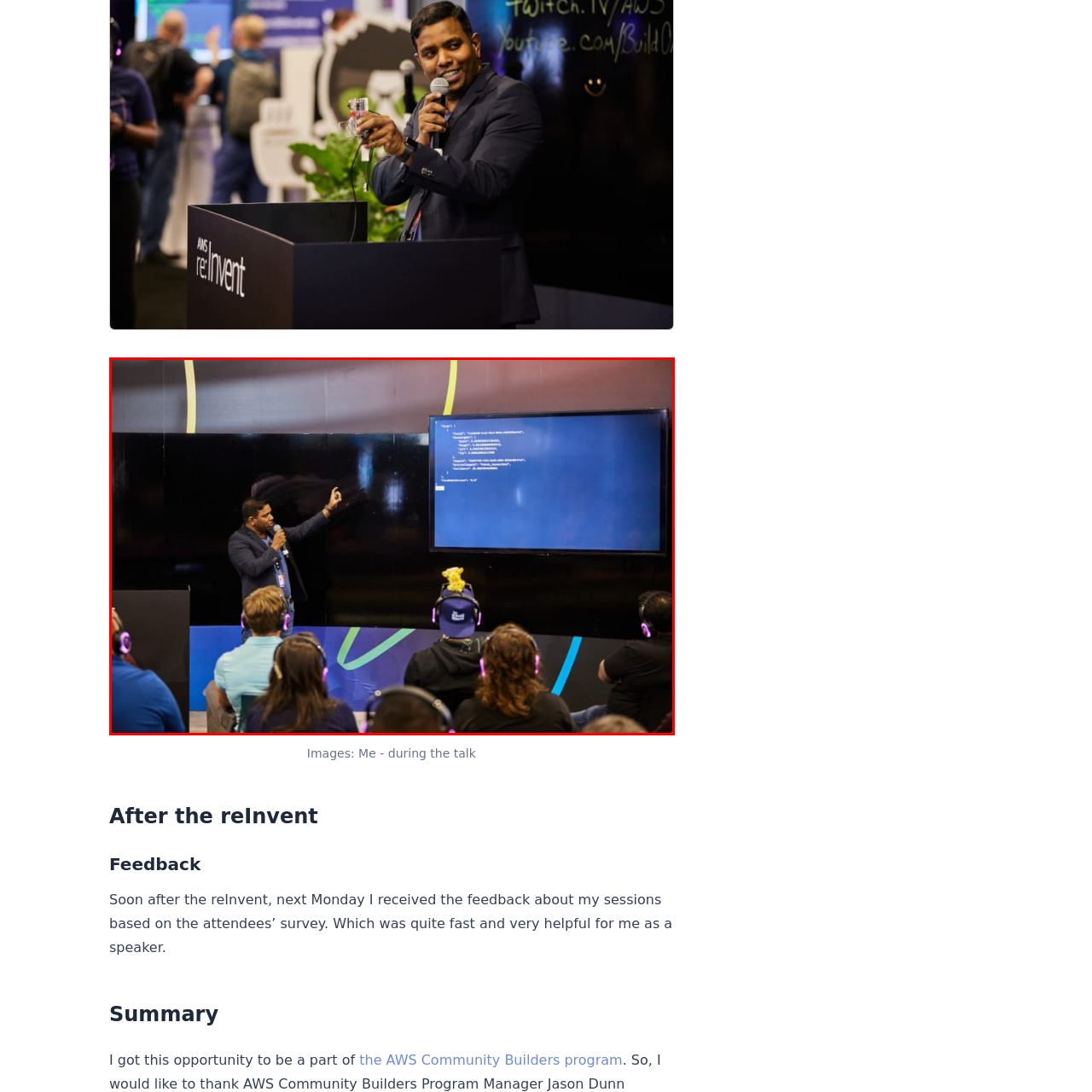Look at the image highlighted by the red boundary and answer the question with a succinct word or phrase:
Why are the audience members wearing headphones?

For an immersive learning environment